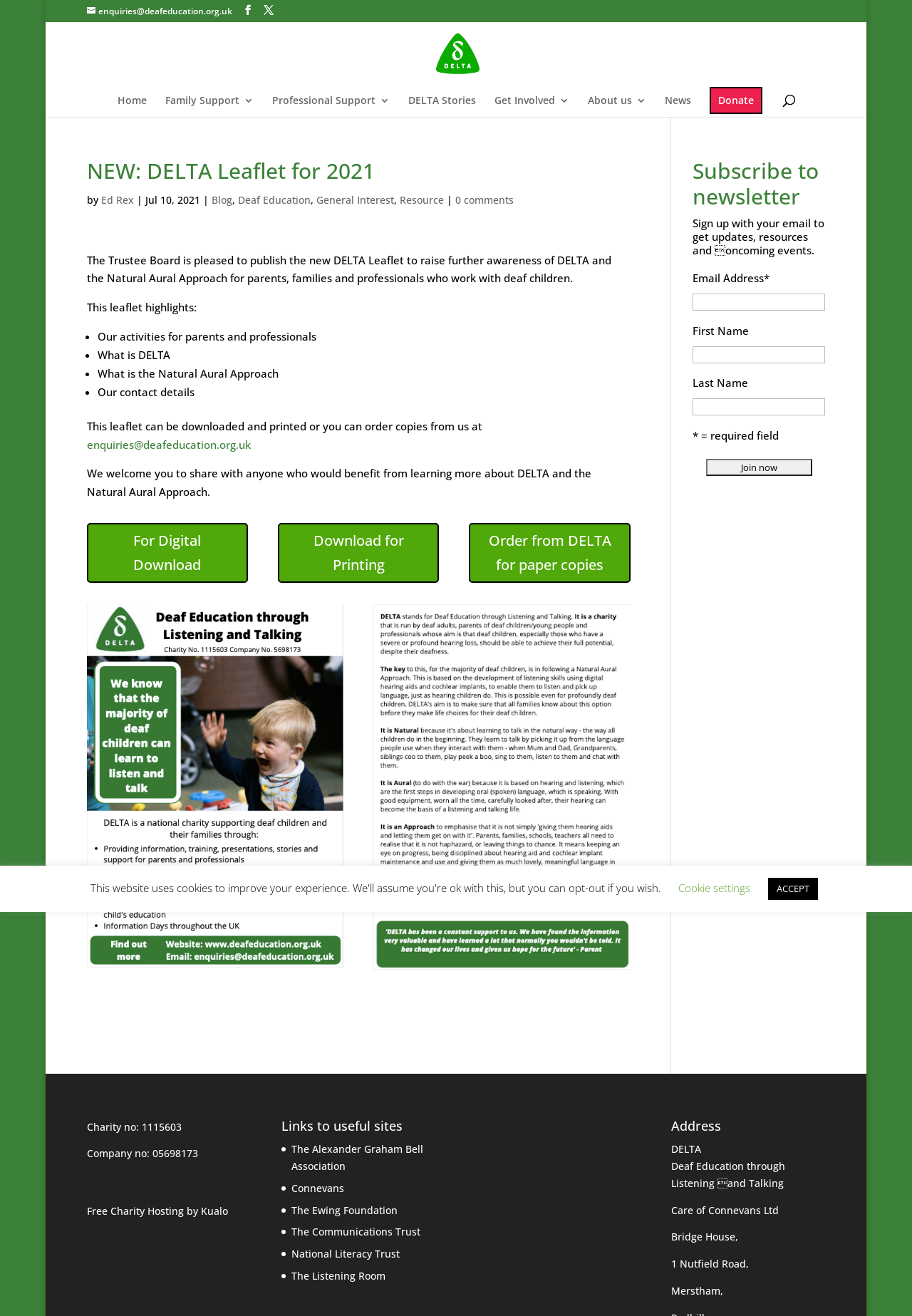Using floating point numbers between 0 and 1, provide the bounding box coordinates in the format (top-left x, top-left y, bottom-right x, bottom-right y). Locate the UI element described here: The Listening Room

[0.32, 0.964, 0.423, 0.975]